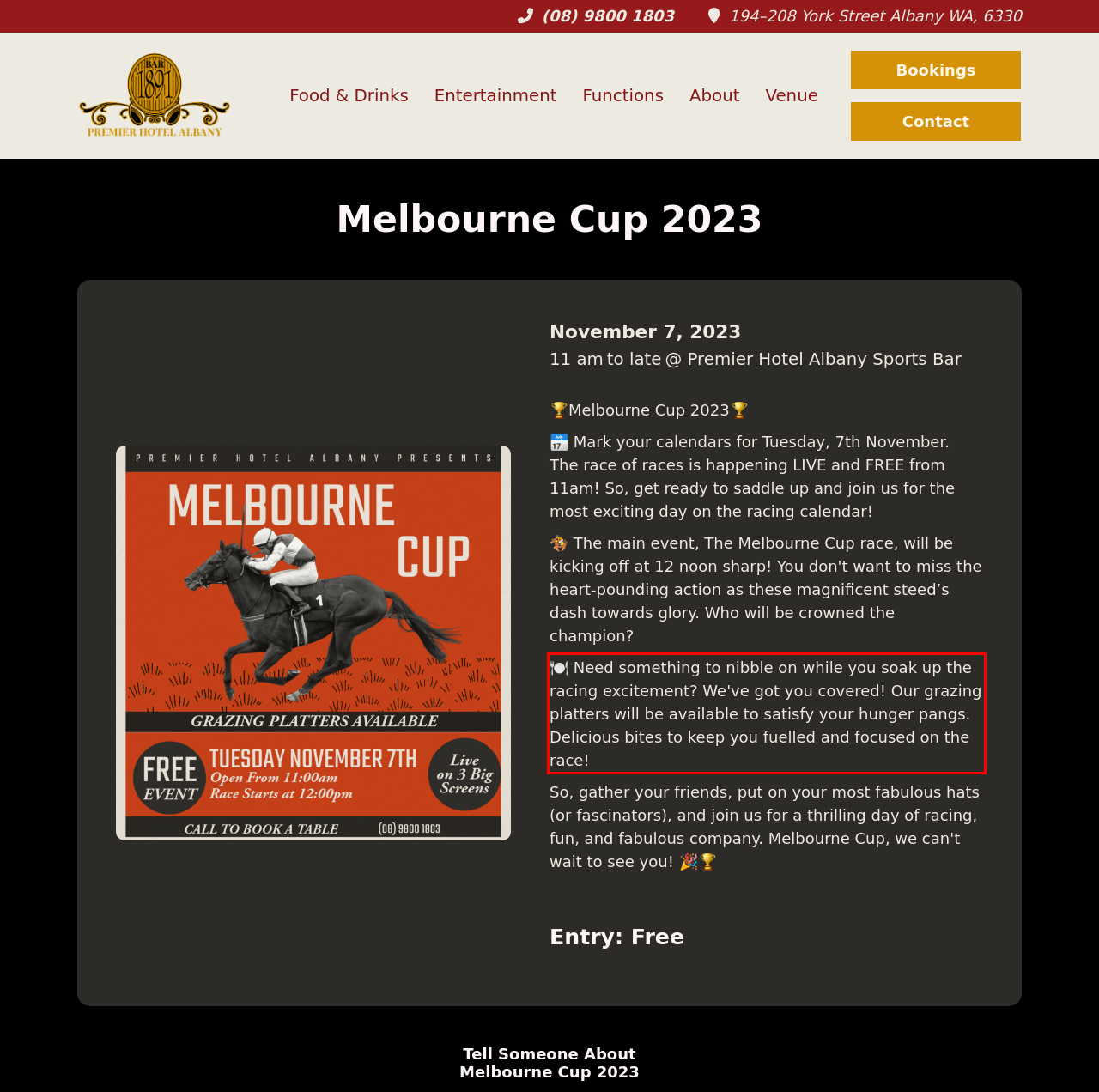Examine the screenshot of the webpage, locate the red bounding box, and generate the text contained within it.

🍽️ Need something to nibble on while you soak up the racing excitement? We've got you covered! Our grazing platters will be available to satisfy your hunger pangs. Delicious bites to keep you fuelled and focused on the race!